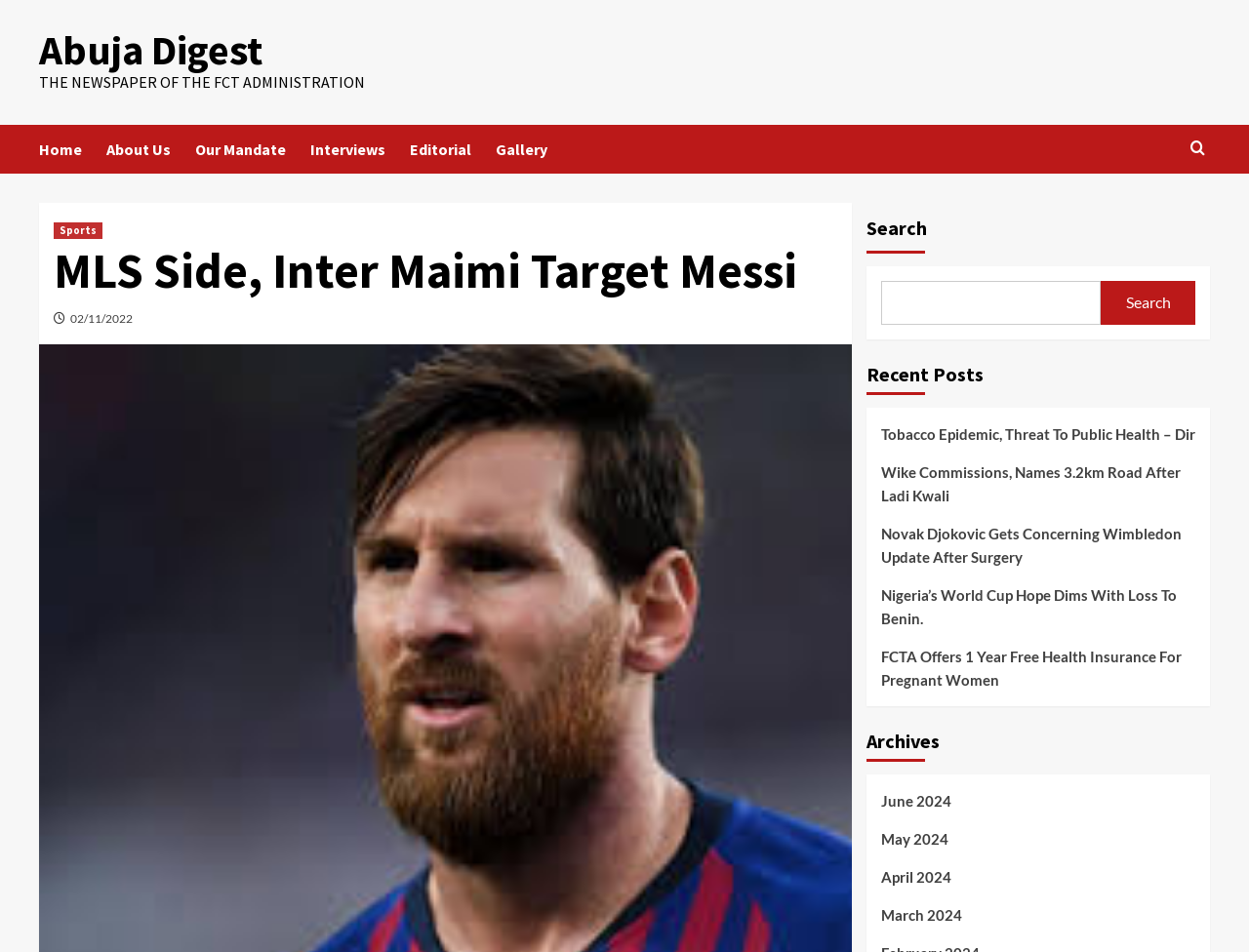Please predict the bounding box coordinates of the element's region where a click is necessary to complete the following instruction: "View recent posts". The coordinates should be represented by four float numbers between 0 and 1, i.e., [left, top, right, bottom].

[0.693, 0.377, 0.787, 0.415]